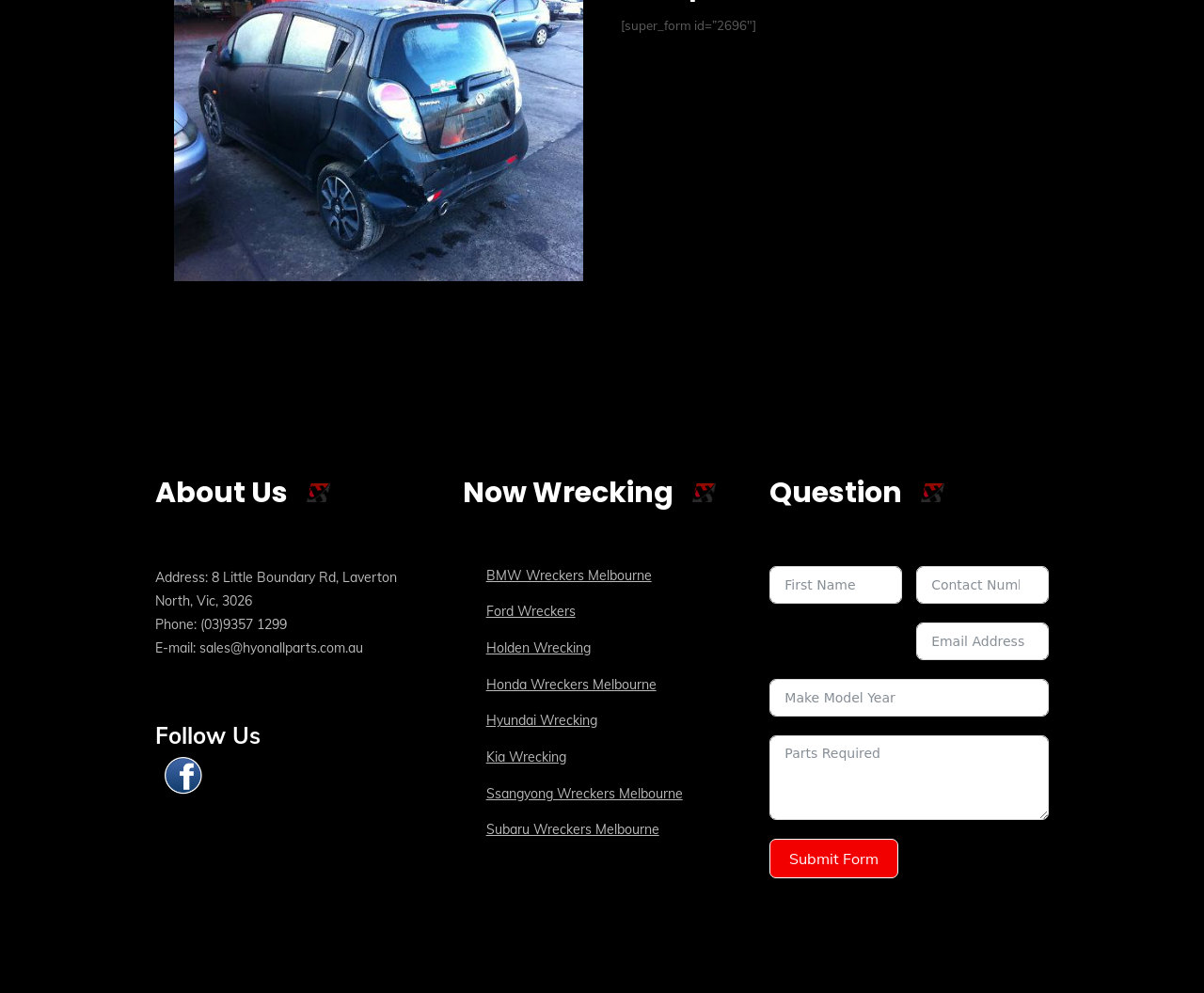What is the phone number of the company?
Can you provide a detailed and comprehensive answer to the question?

I found the phone number by looking at the static text element with the bounding box coordinates [0.129, 0.62, 0.238, 0.637] which contains the phone number information.